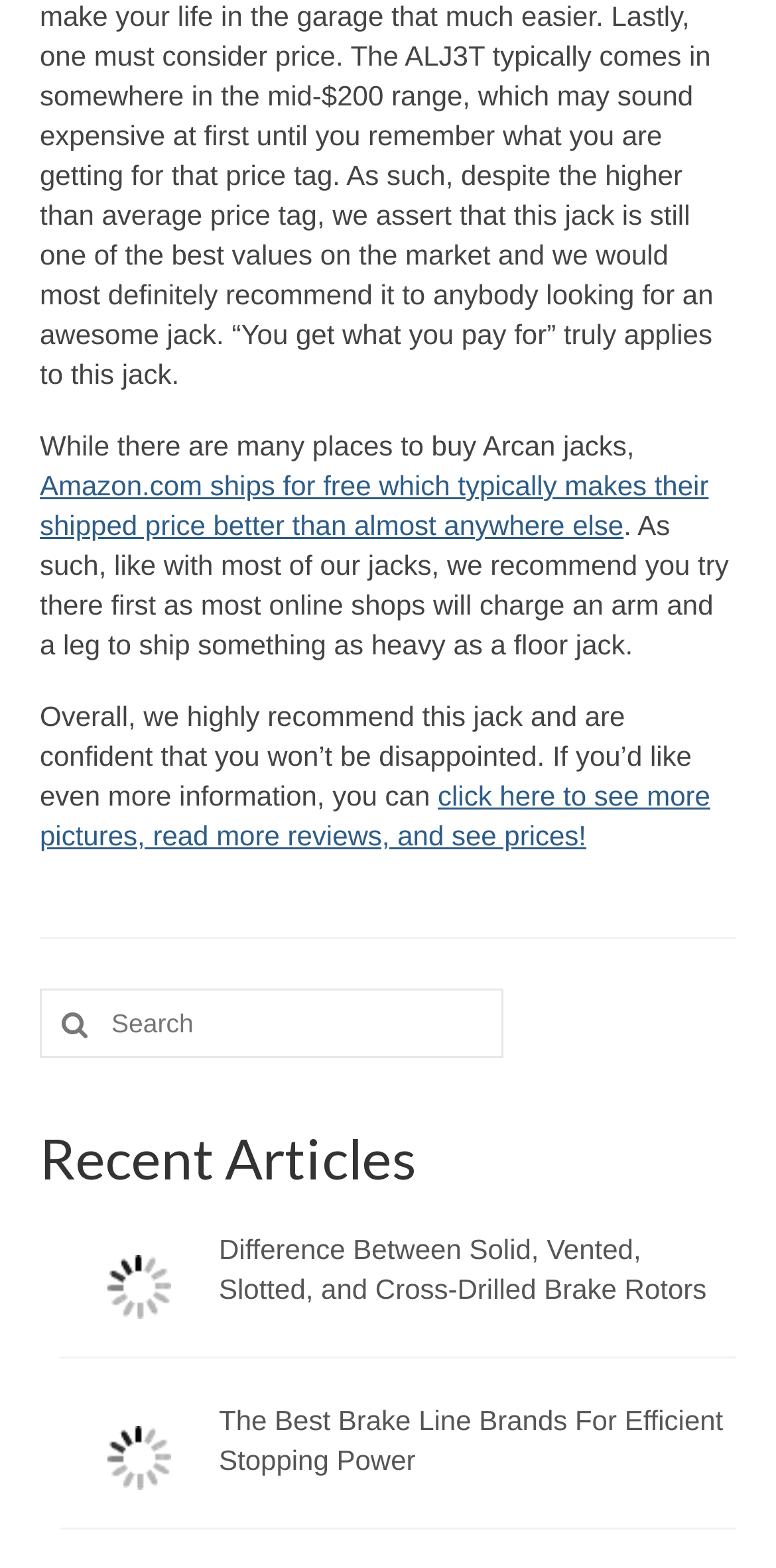Locate the bounding box of the UI element with the following description: "Lifting and Support Tools".

[0.115, 0.521, 0.923, 0.573]